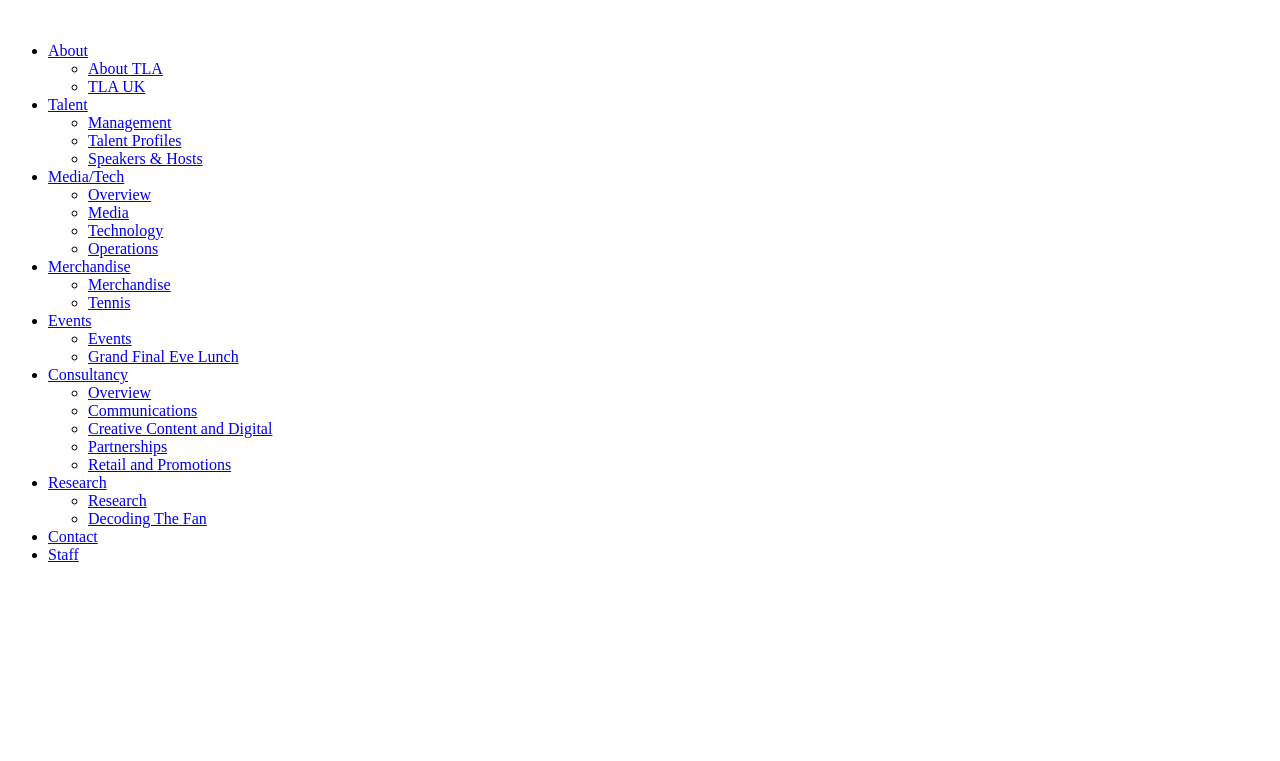Find the bounding box coordinates for the area that must be clicked to perform this action: "Contact us".

[0.038, 0.694, 0.076, 0.716]